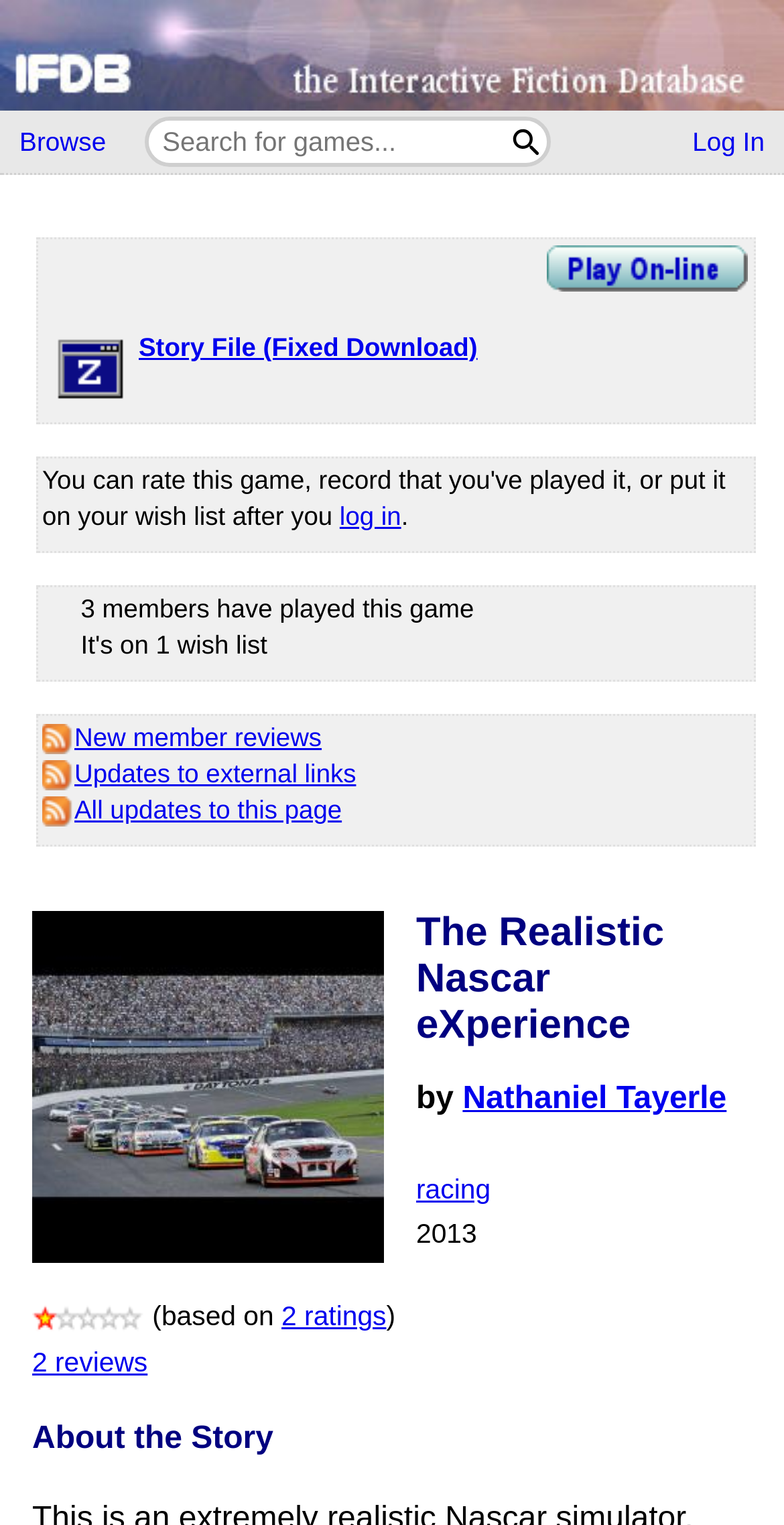Please specify the coordinates of the bounding box for the element that should be clicked to carry out this instruction: "Log in". The coordinates must be four float numbers between 0 and 1, formatted as [left, top, right, bottom].

[0.858, 0.075, 1.0, 0.111]